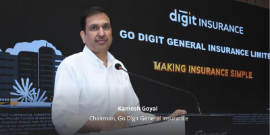What is the profession of the person standing at the podium?
Look at the image and answer the question with a single word or phrase.

Chairman